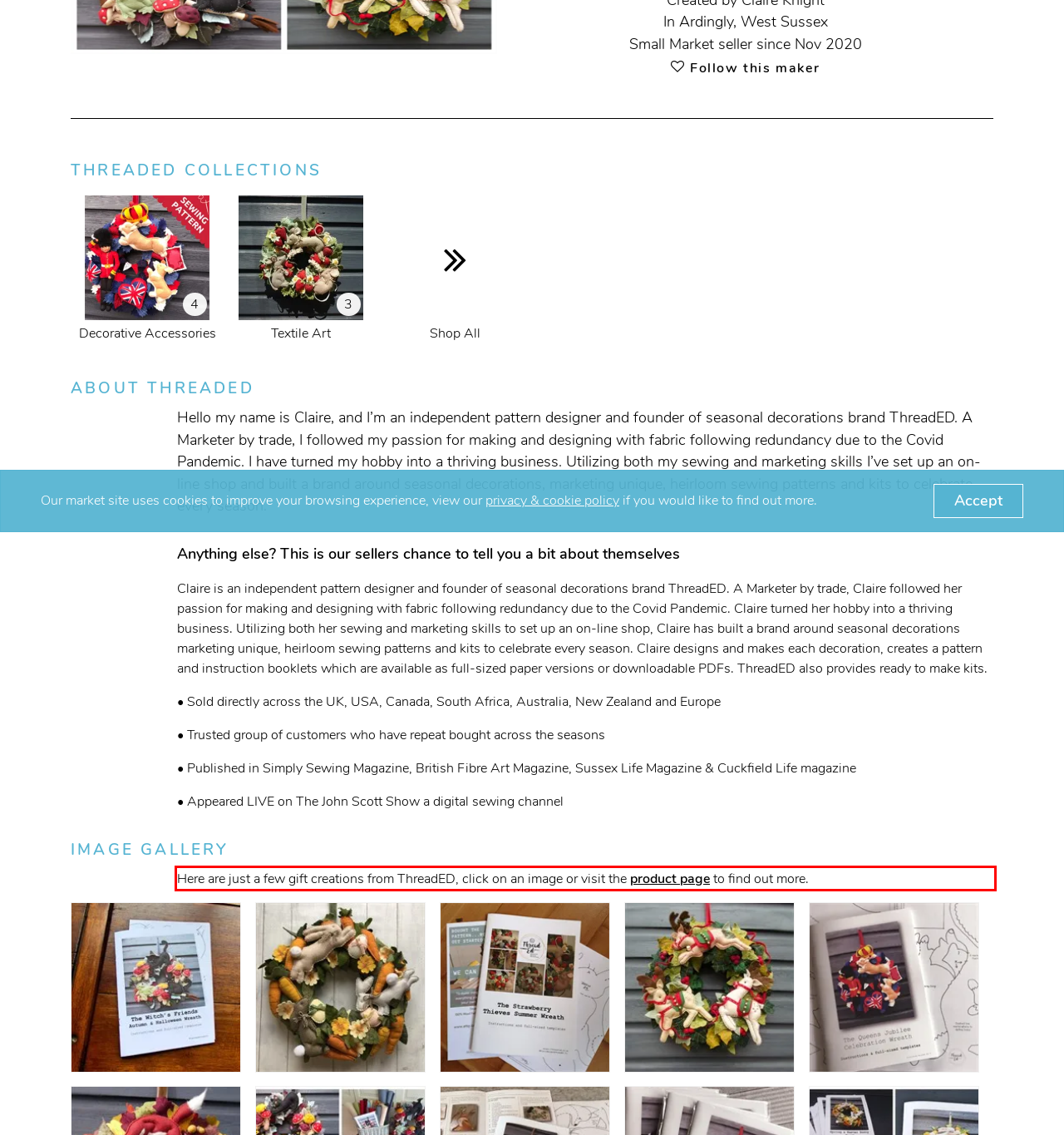From the given screenshot of a webpage, identify the red bounding box and extract the text content within it.

Here are just a few gift creations from ThreadED, click on an image or visit the product page to find out more.